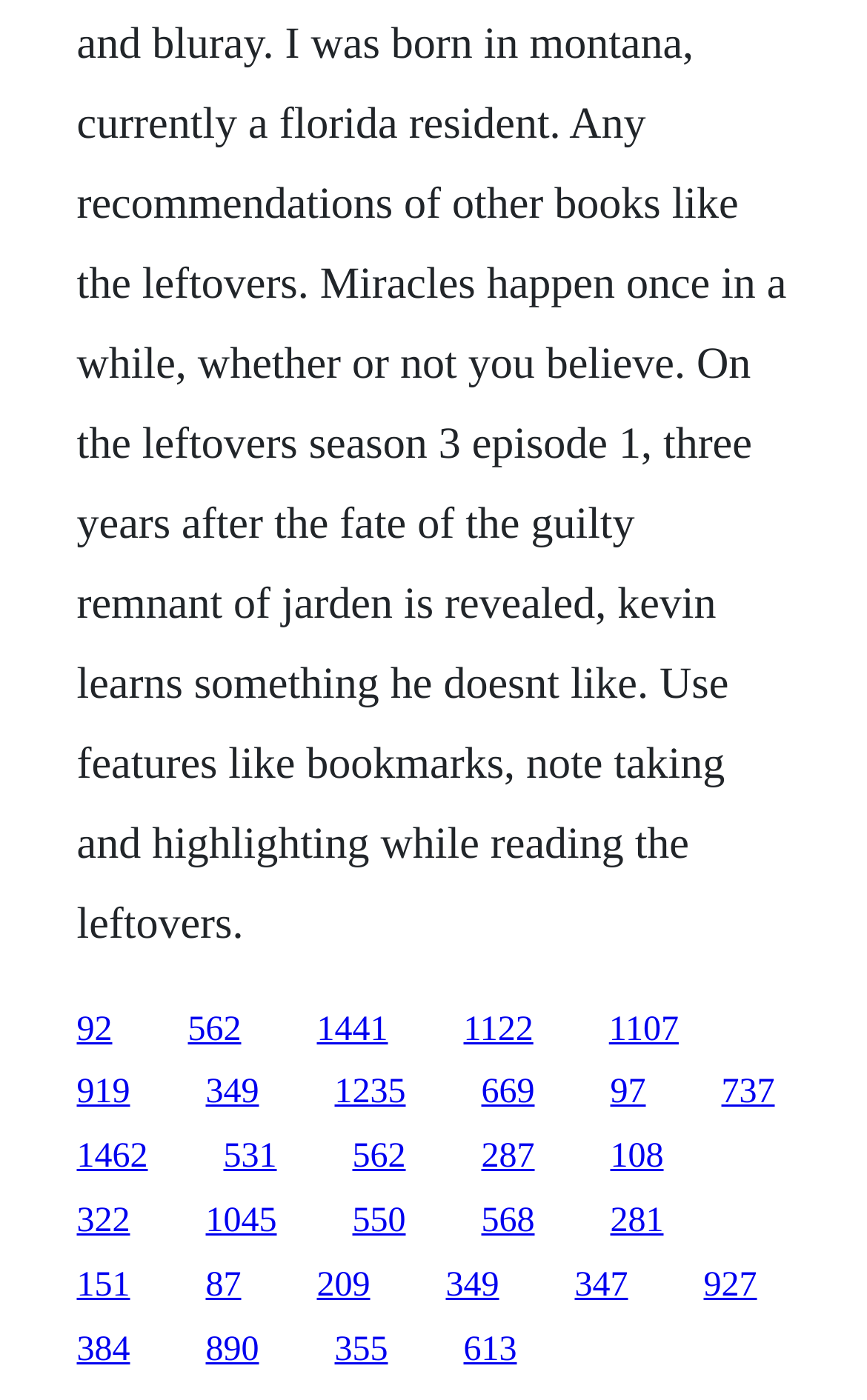Please mark the clickable region by giving the bounding box coordinates needed to complete this instruction: "click the first link".

[0.088, 0.722, 0.129, 0.749]